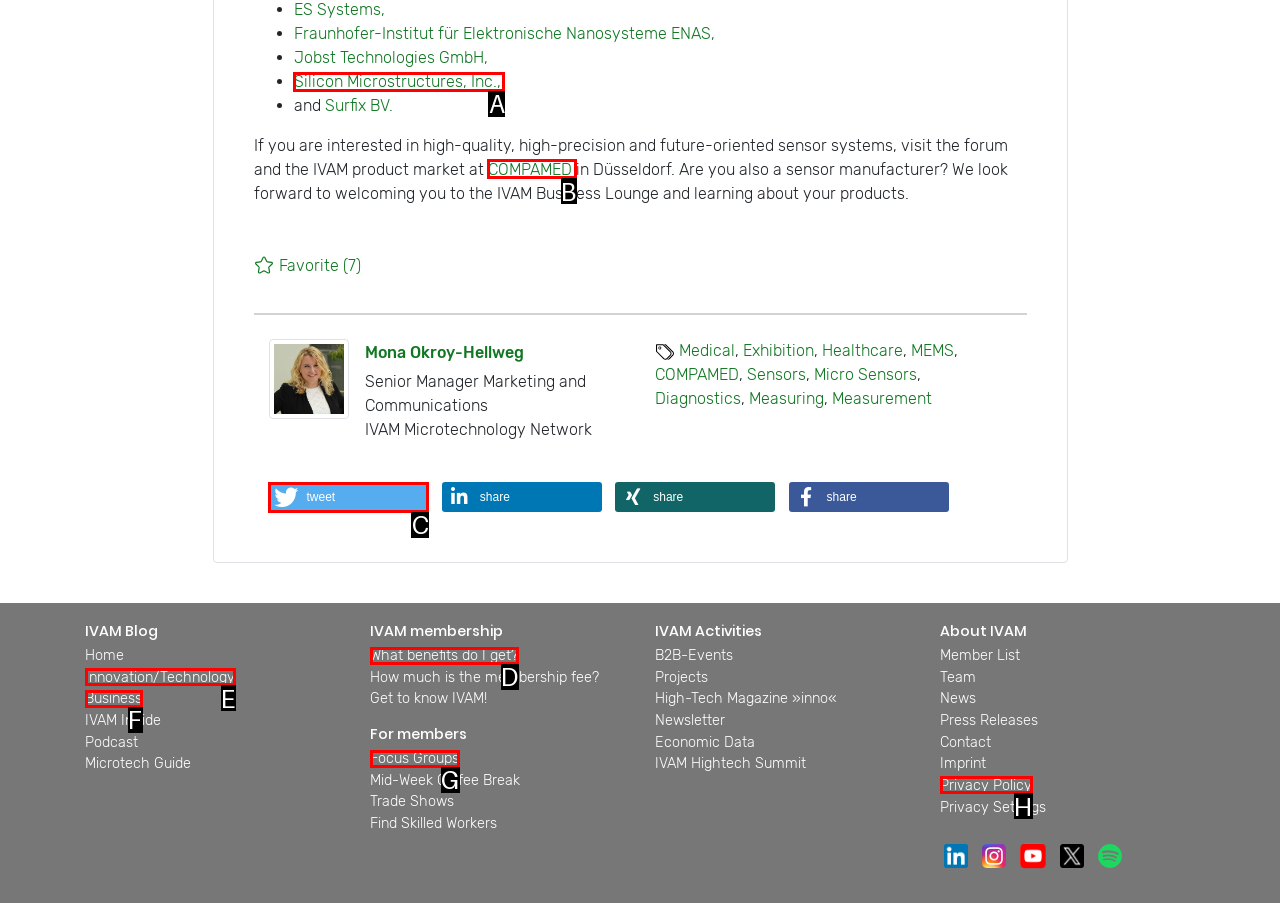Determine the letter of the element to click to accomplish this task: Visit COMPAMED. Respond with the letter.

B